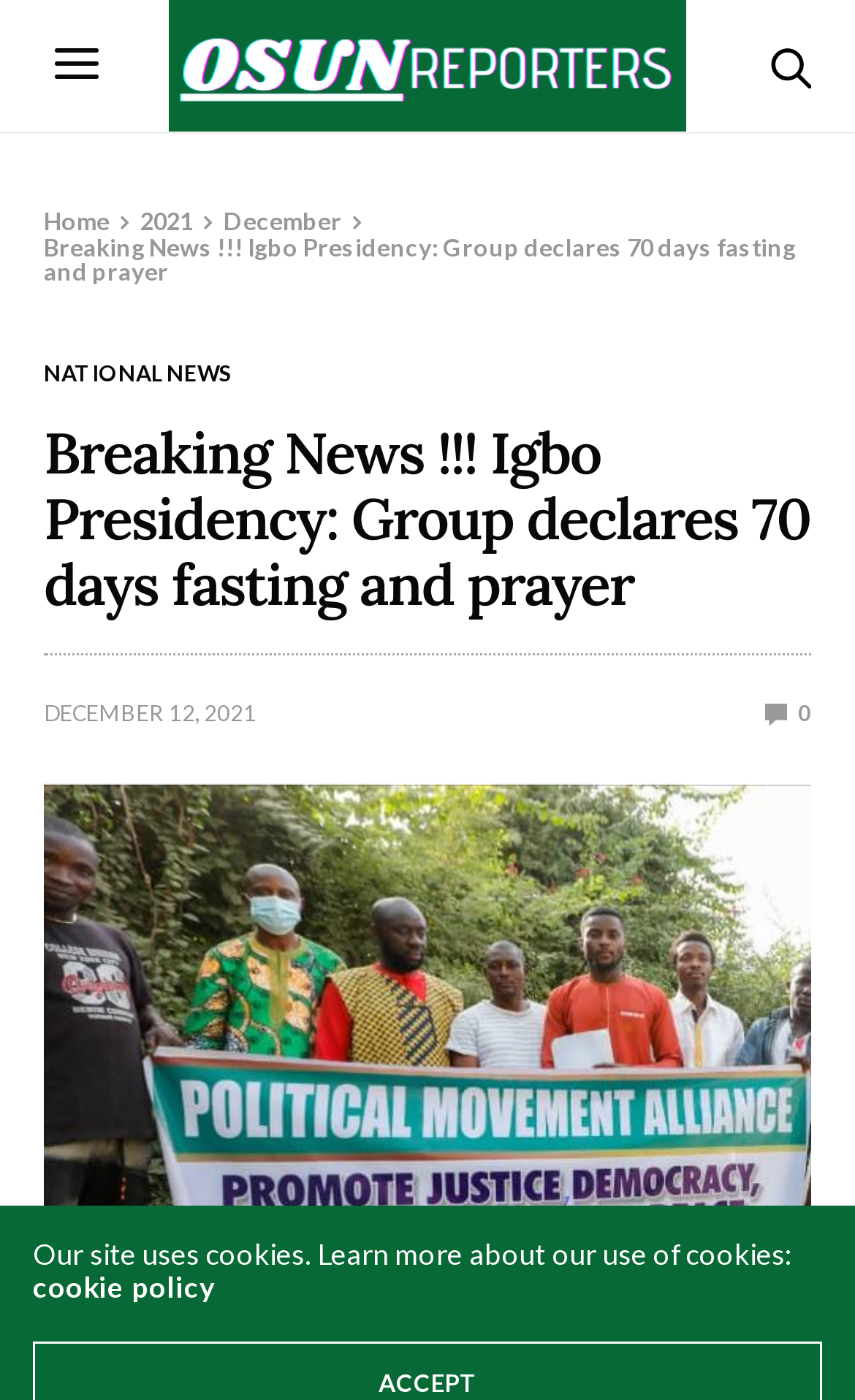Provide the text content of the webpage's main heading.

Breaking News !!! Igbo Presidency: Group declares 70 days fasting and prayer